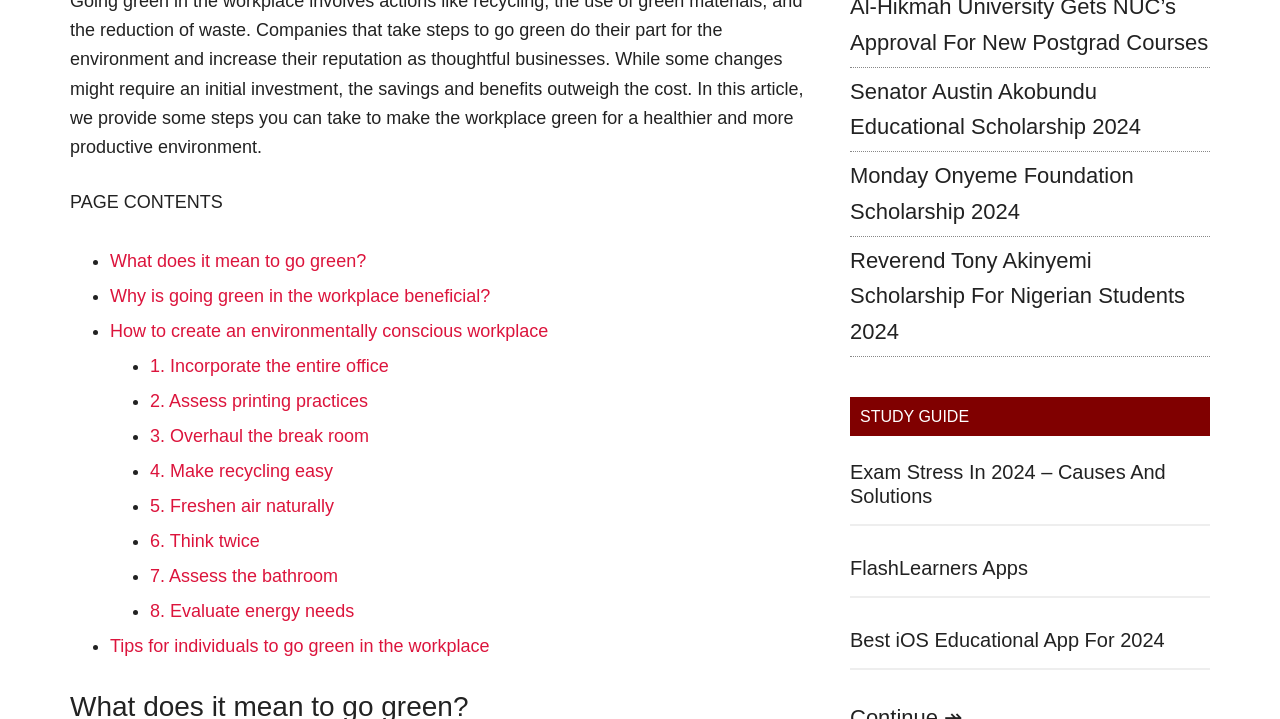From the screenshot, find the bounding box of the UI element matching this description: "FlashLearners Apps". Supply the bounding box coordinates in the form [left, top, right, bottom], each a float between 0 and 1.

[0.664, 0.775, 0.803, 0.805]